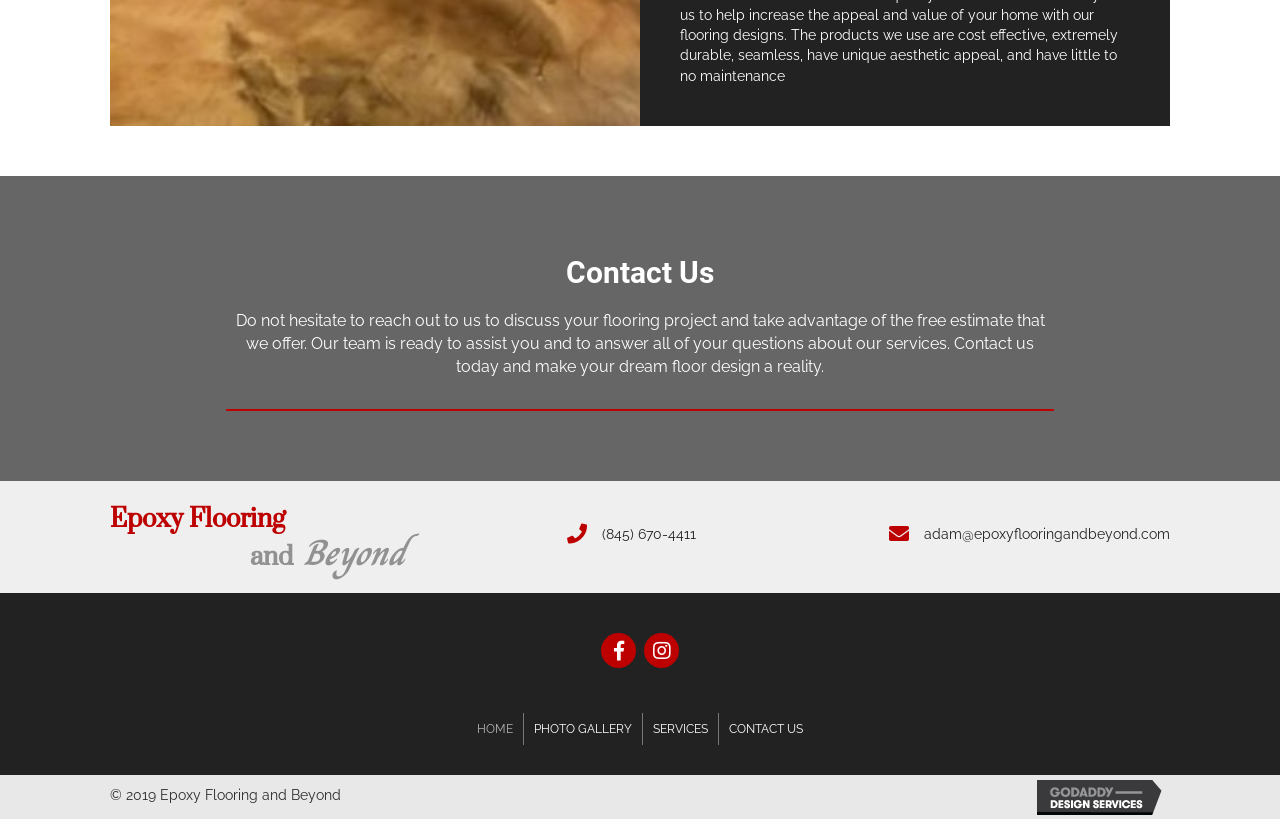What is the copyright year of the website?
Look at the screenshot and respond with one word or a short phrase.

2019